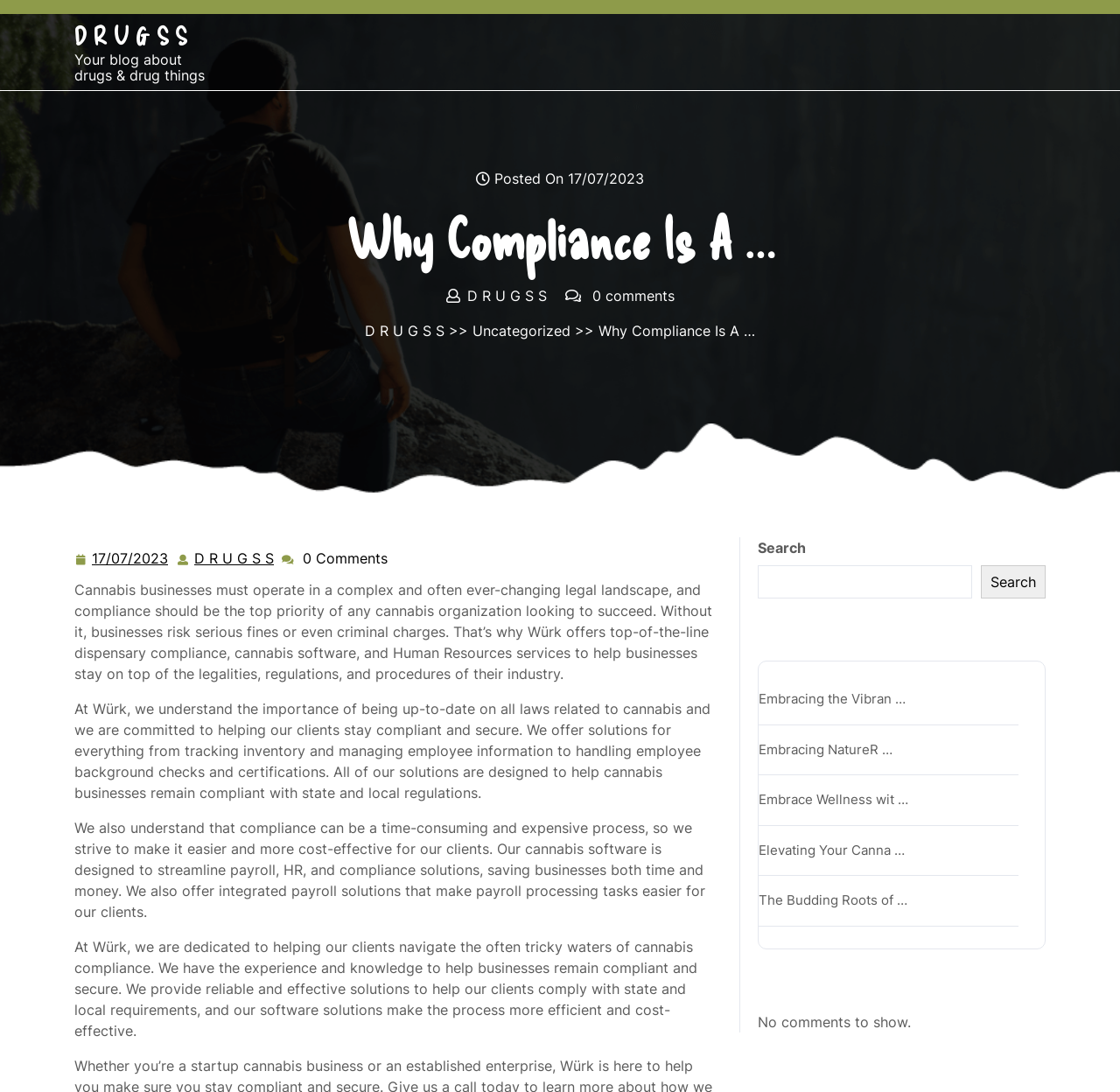Identify the bounding box coordinates for the element you need to click to achieve the following task: "Visit the recent post about Embracing the Vibrant World of Cannabis". Provide the bounding box coordinates as four float numbers between 0 and 1, in the form [left, top, right, bottom].

[0.677, 0.633, 0.809, 0.648]